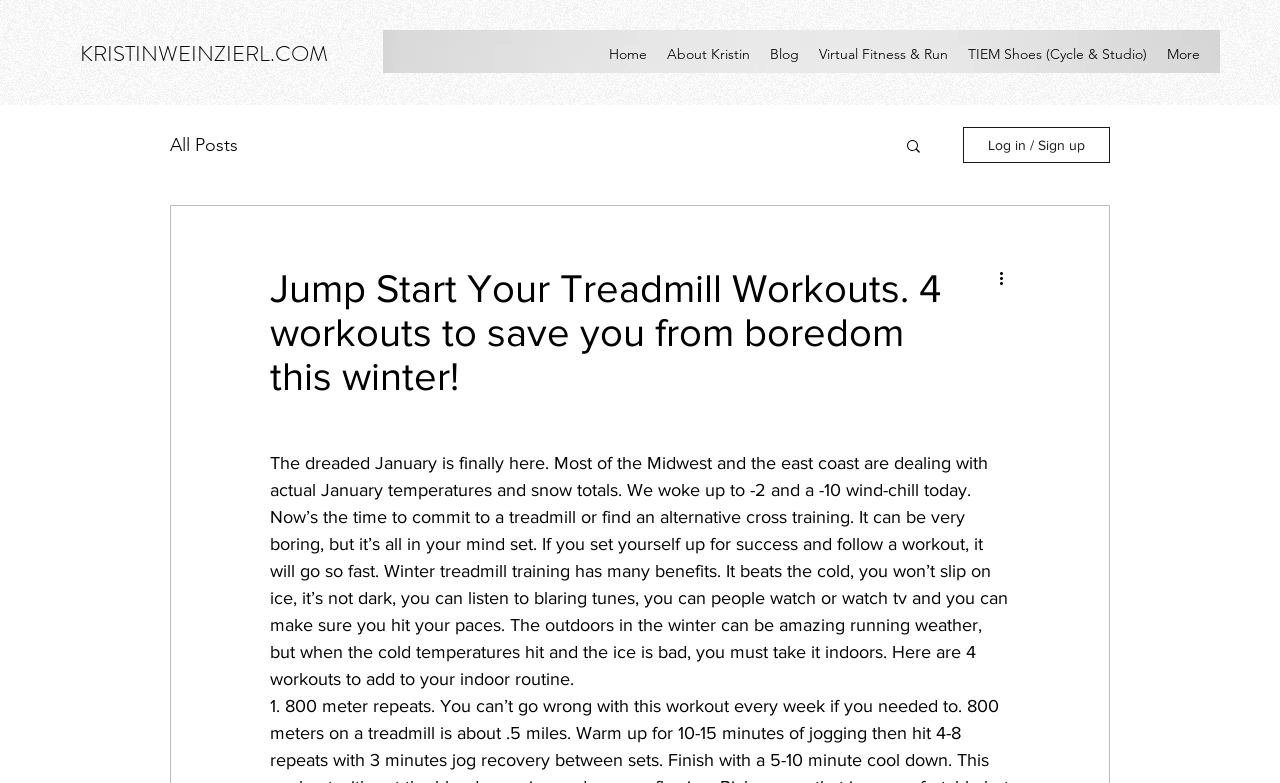How many navigation links are there?
Please give a detailed and thorough answer to the question, covering all relevant points.

There are five navigation links: 'Home', 'About Kristin', 'Blog', 'Virtual Fitness & Run', and 'TIEM Shoes (Cycle & Studio)'. These links can be found in the navigation section of the webpage.